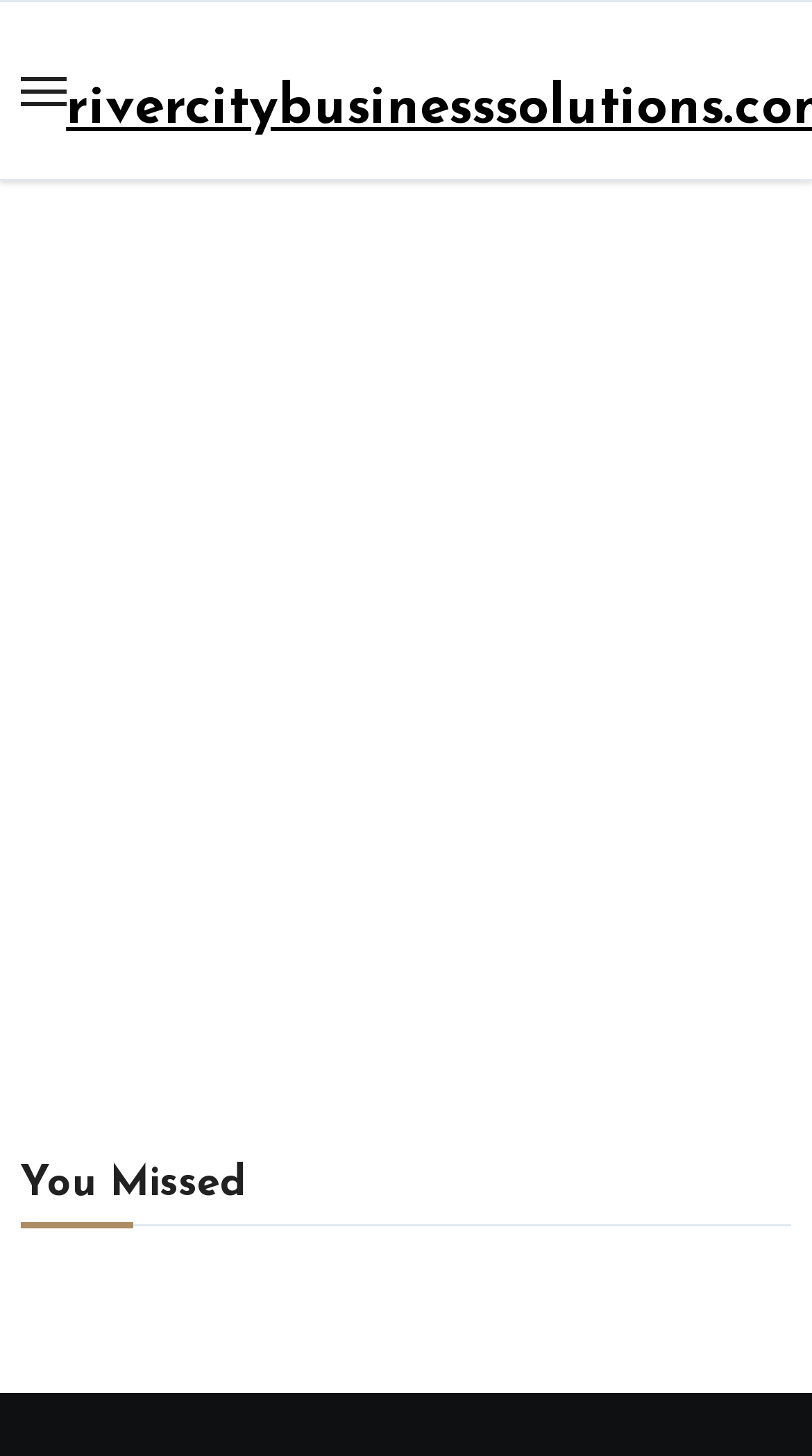Create a detailed summary of all the visual and textual information on the webpage.

The webpage appears to be the homepage of River City Business Solutions. At the top left corner, there is a button labeled "Toggle navigation" that controls a navigation bar. Below this button, there is a large advertisement that spans the entire width of the page. 

On the right side of the page, near the top, there are two buttons, "Next slide" and "Previous slide", which control a slideshow or carousel. 

The main content of the page is located at the bottom, where there is a heading that reads "You Missed". This heading is positioned near the bottom left corner of the page.